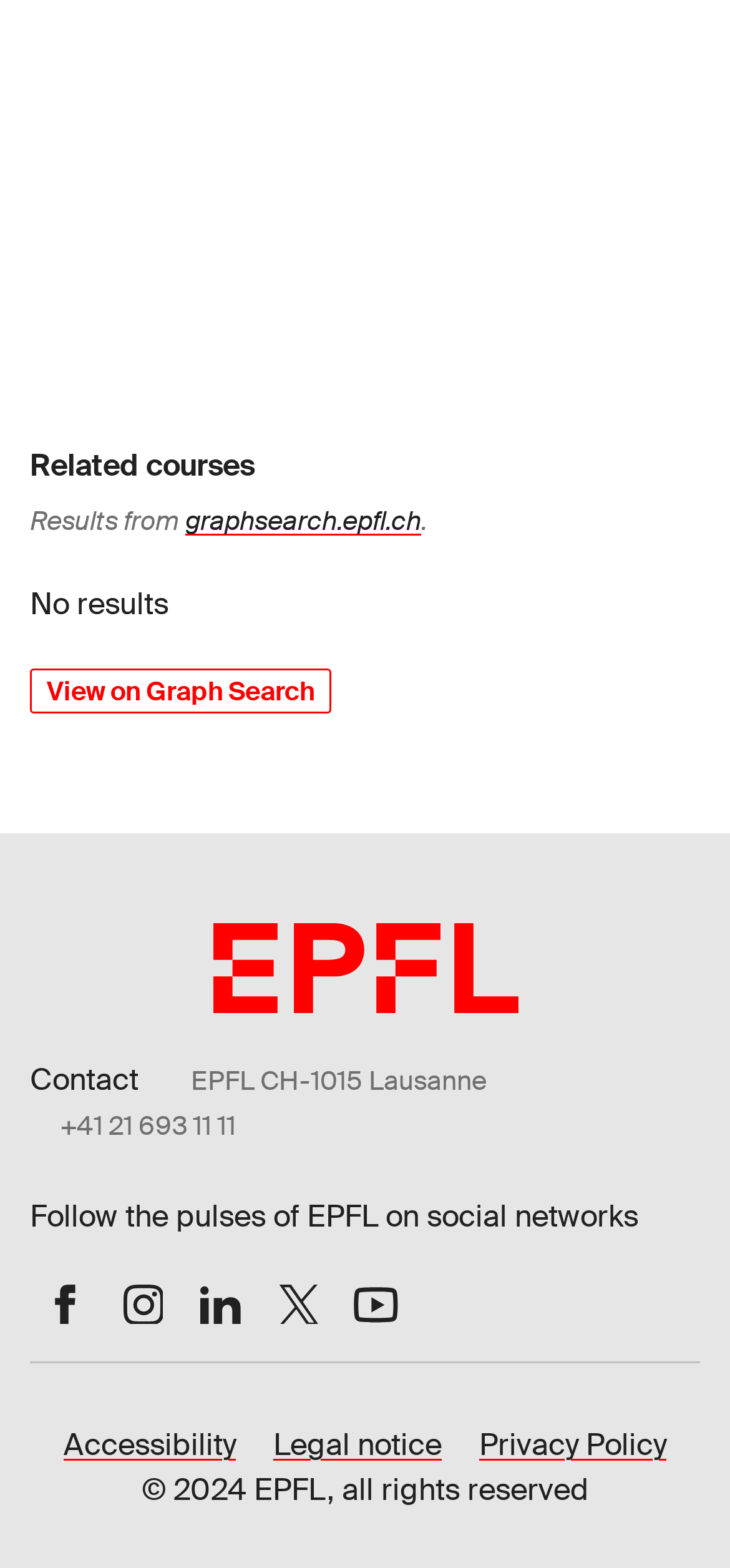Locate the bounding box coordinates of the clickable area to execute the instruction: "Search on Graph Search". Provide the coordinates as four float numbers between 0 and 1, represented as [left, top, right, bottom].

[0.041, 0.427, 0.454, 0.455]